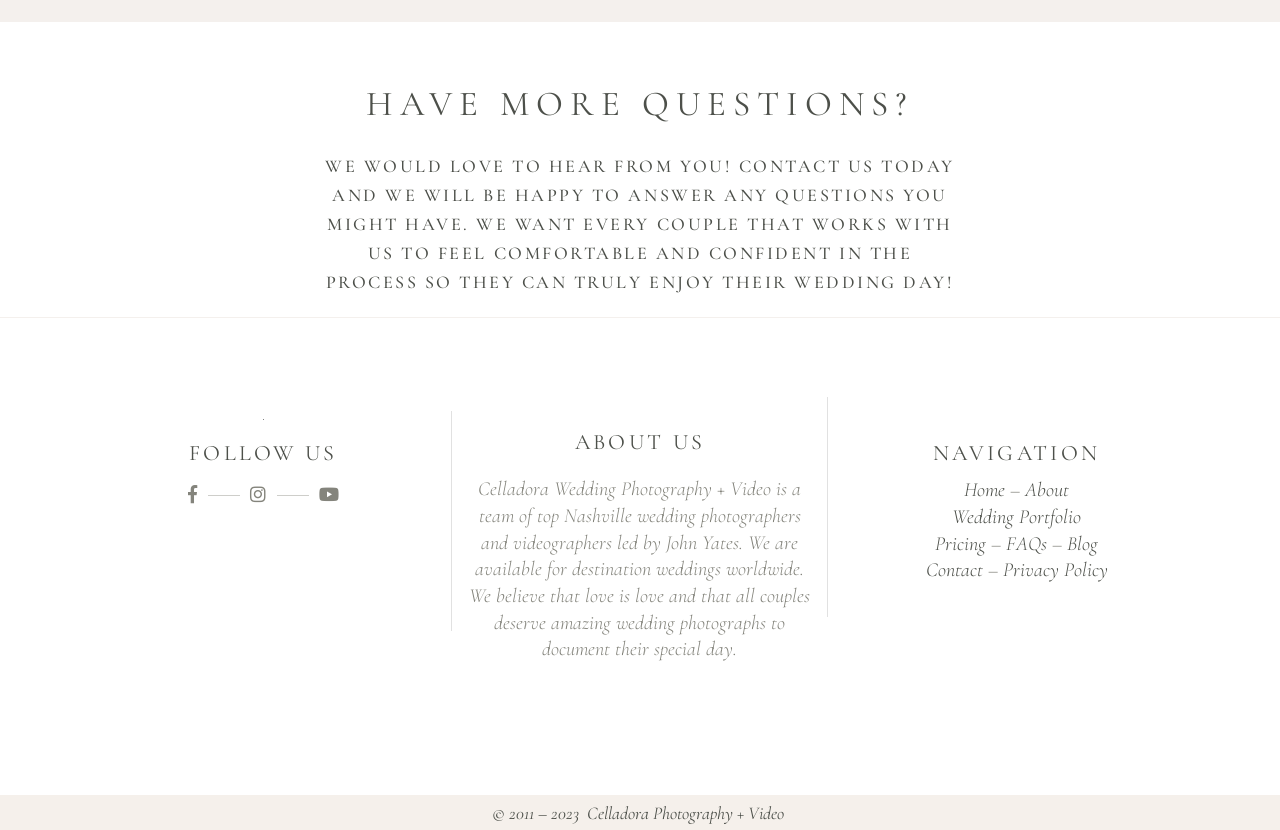Locate the bounding box coordinates of the region to be clicked to comply with the following instruction: "View 'Wedding Portfolio'". The coordinates must be four float numbers between 0 and 1, in the form [left, top, right, bottom].

[0.744, 0.609, 0.845, 0.638]